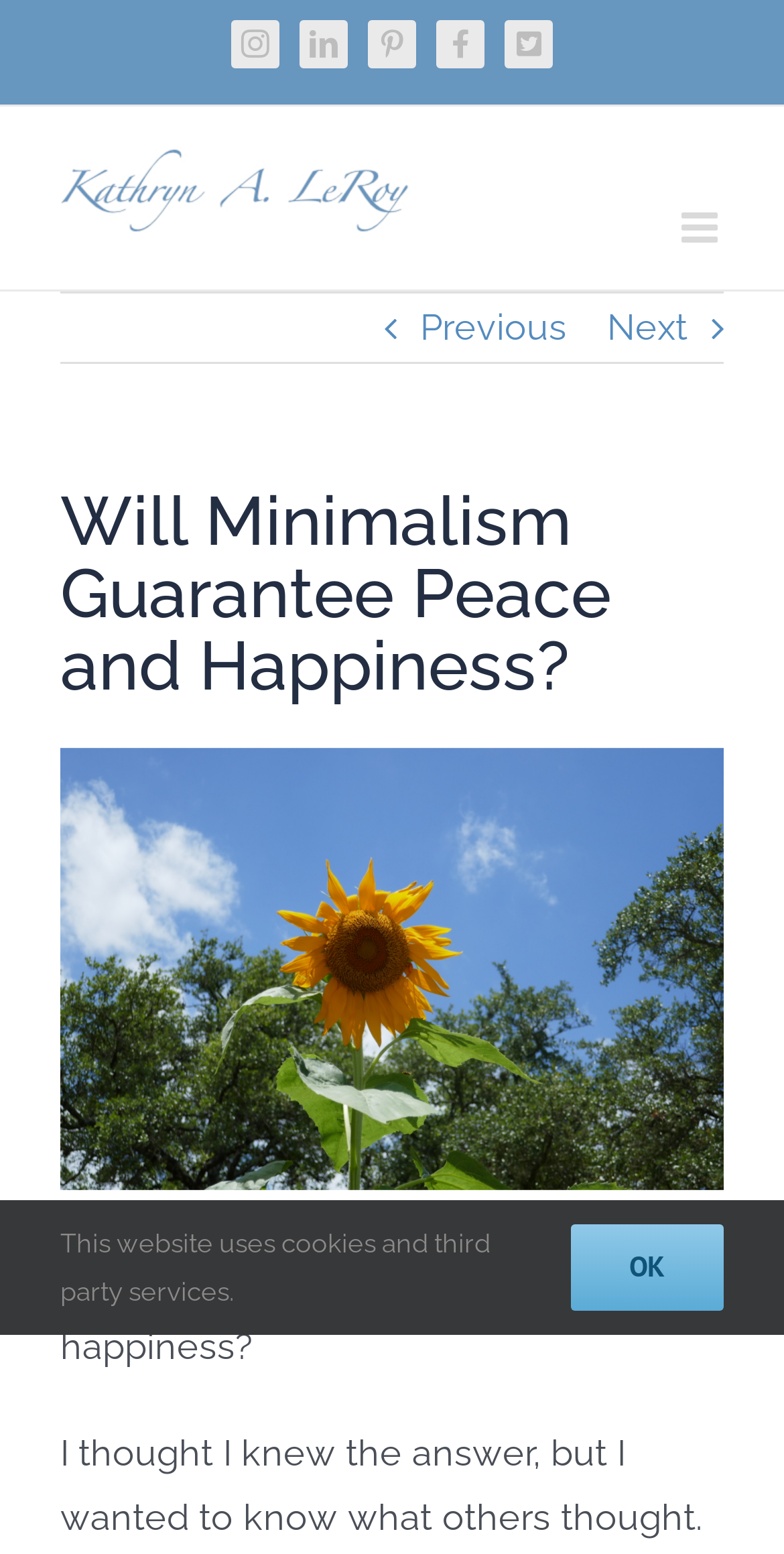Please give the bounding box coordinates of the area that should be clicked to fulfill the following instruction: "Read the article". The coordinates should be in the format of four float numbers from 0 to 1, i.e., [left, top, right, bottom].

[0.077, 0.312, 0.923, 0.451]